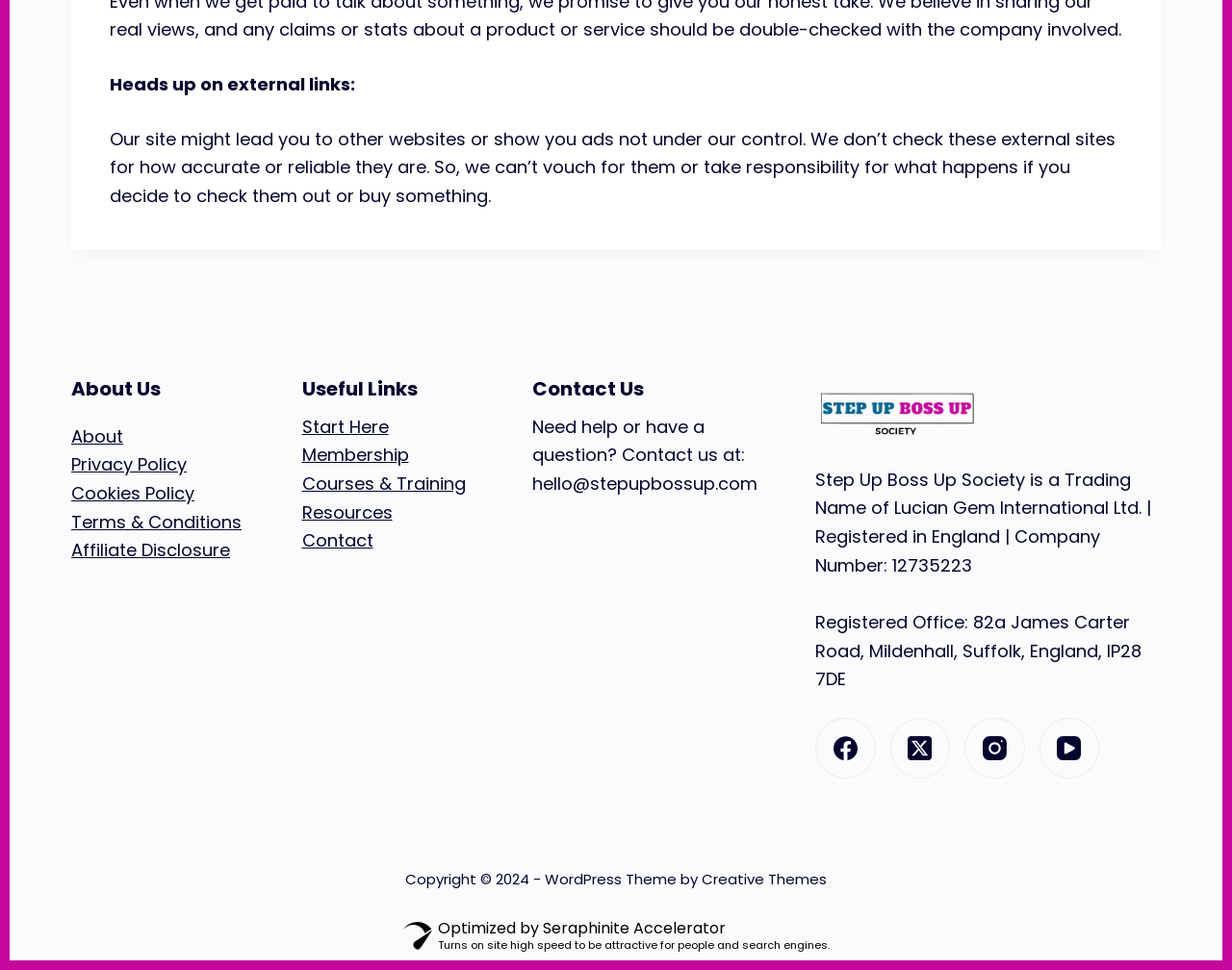Respond to the following question with a brief word or phrase:
What is the name of the society?

Step Up Boss Up Society